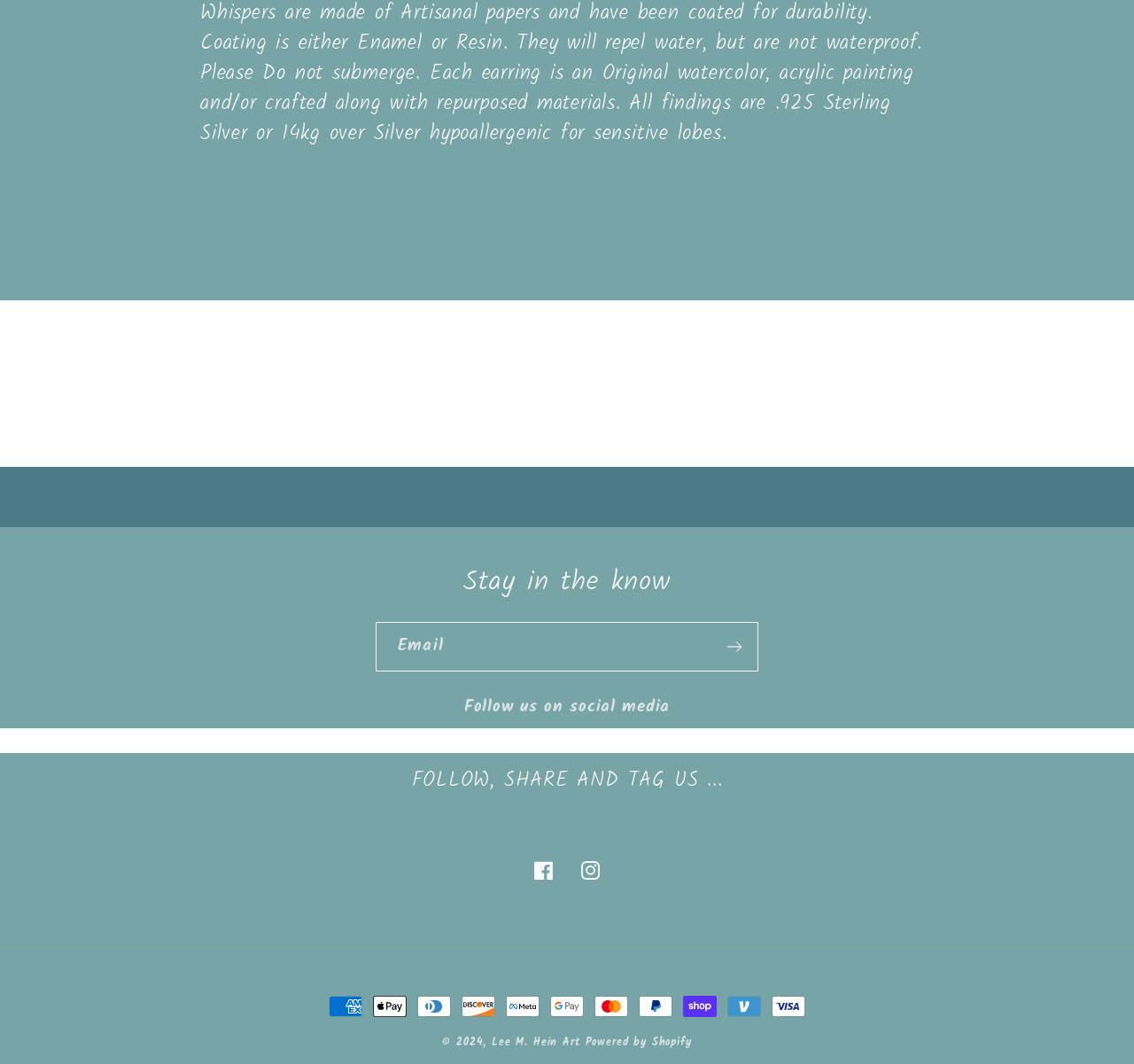What payment methods are accepted?
Based on the screenshot, give a detailed explanation to answer the question.

The webpage displays images of various payment methods, including American Express, Apple Pay, Diners Club, Discover, Meta Pay, Google Pay, Mastercard, PayPal, Shop Pay, Venmo, and Visa, indicating that multiple payment methods are accepted.